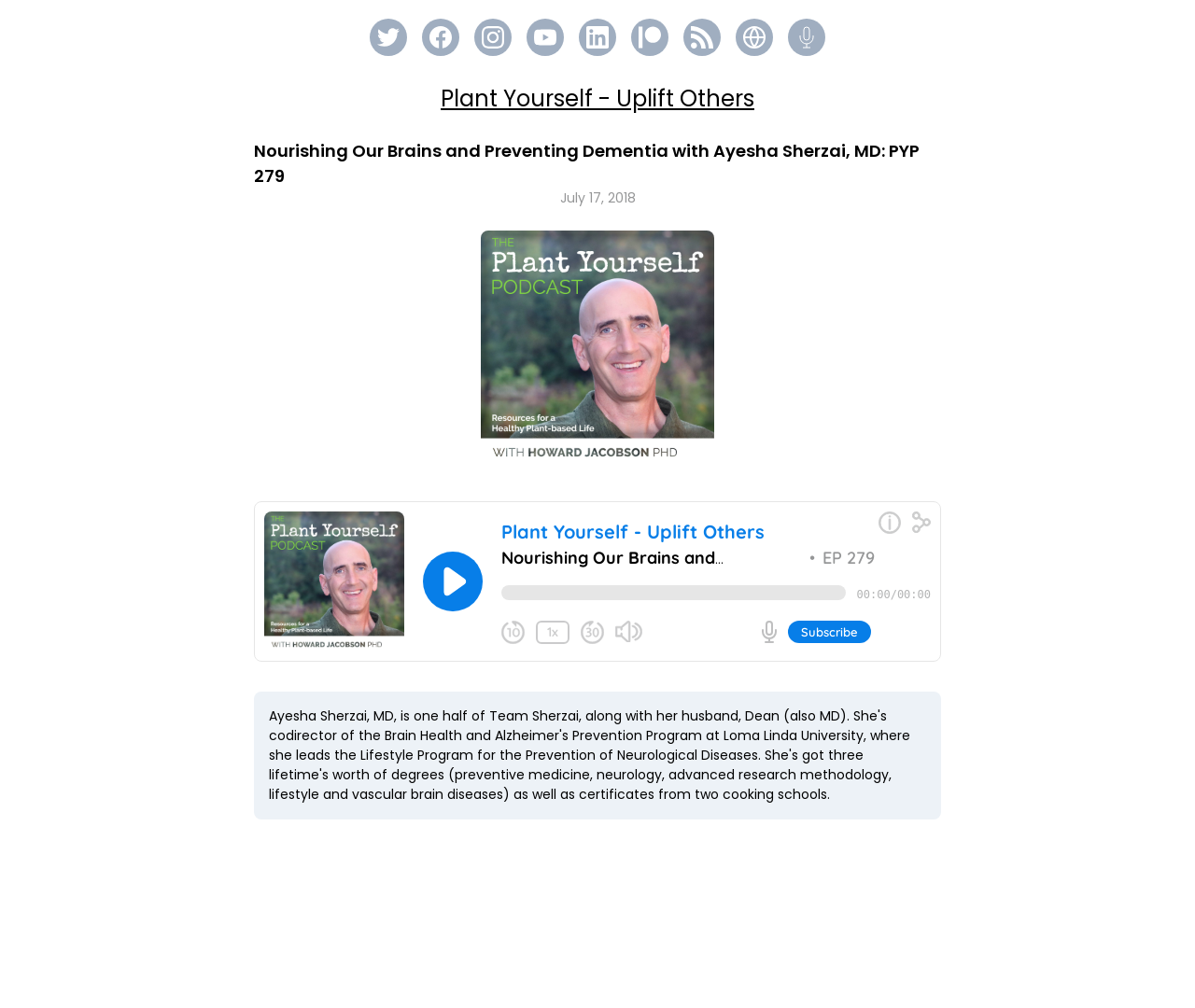Could you locate the bounding box coordinates for the section that should be clicked to accomplish this task: "Record an audio message for Ayesha Sherzai".

[0.666, 0.026, 0.684, 0.048]